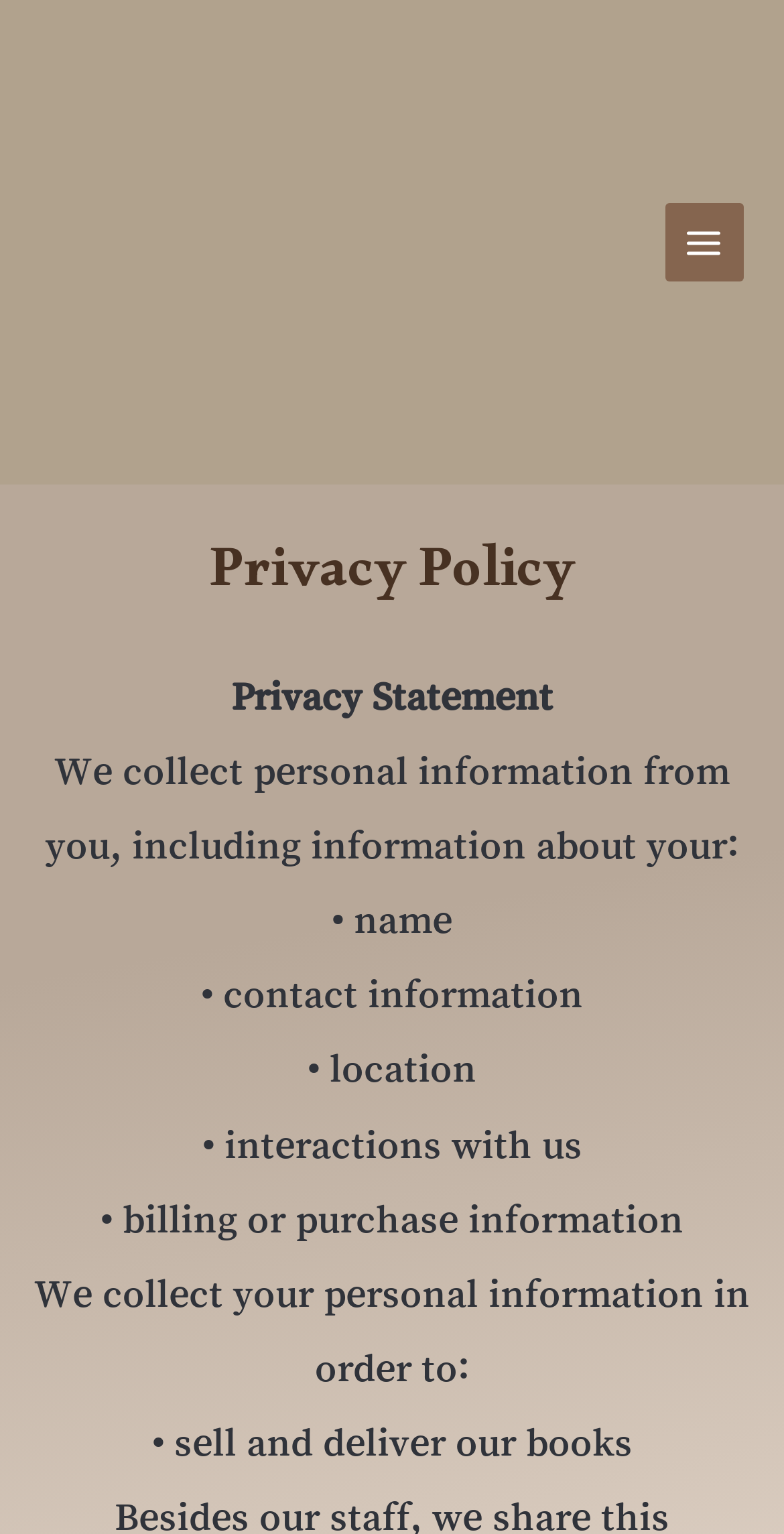What is the purpose of collecting billing or purchase information?
Answer the question in as much detail as possible.

It can be inferred that the purpose of collecting billing or purchase information is to facilitate the delivery of books to customers, as the website collects this information in order to sell and deliver books.